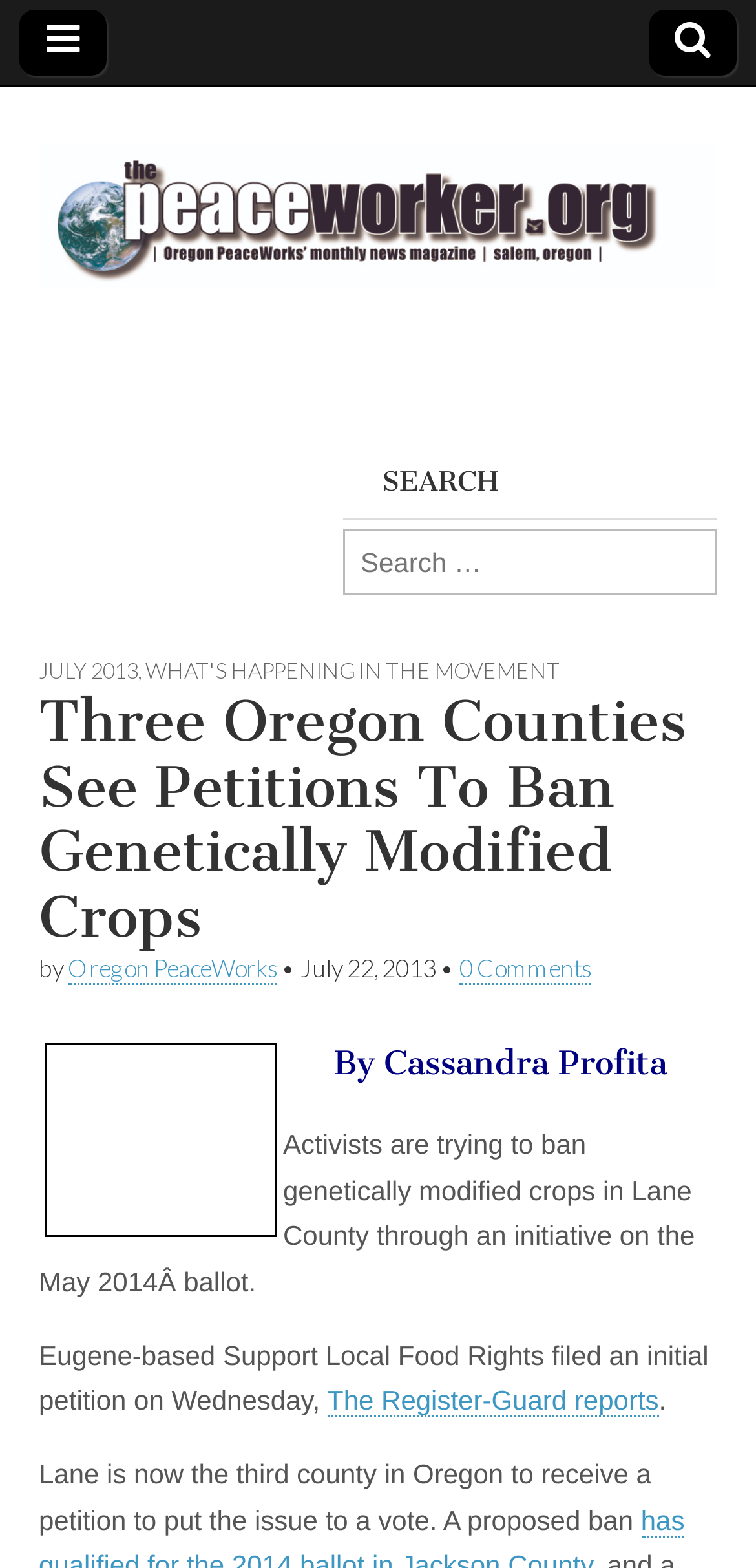Determine the bounding box coordinates of the element that should be clicked to execute the following command: "Read the article by Cassandra Profita".

[0.051, 0.662, 0.949, 0.696]